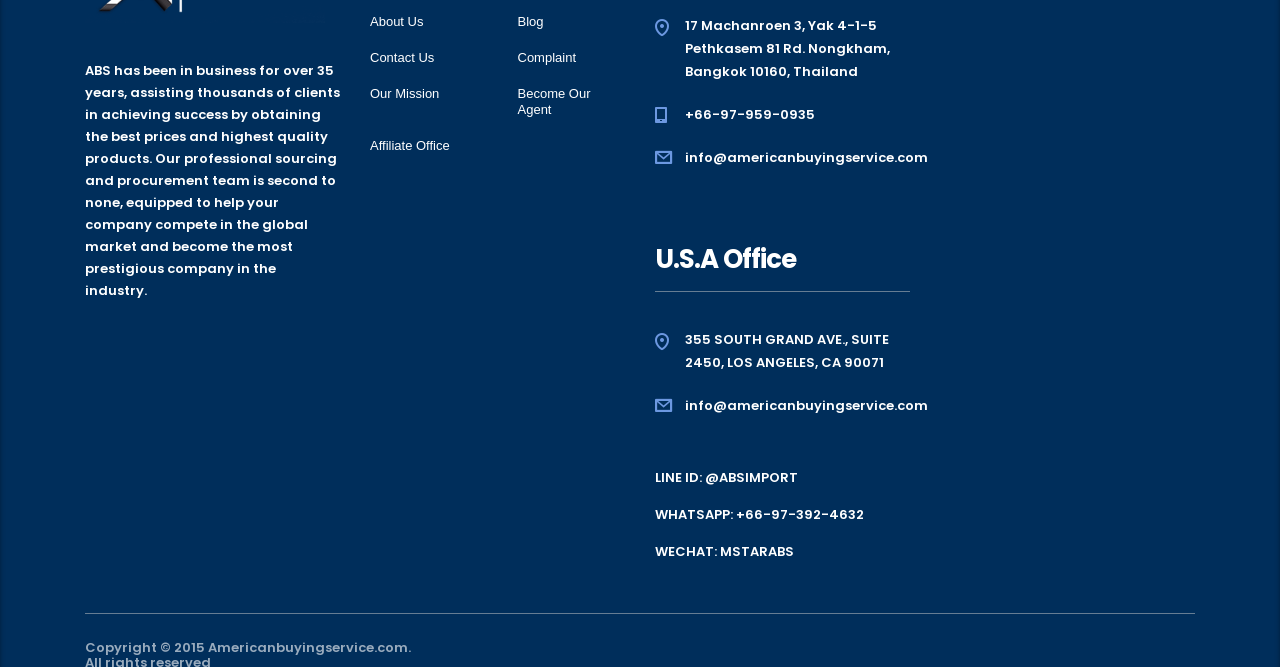What is the business duration of ABS?
Answer the question using a single word or phrase, according to the image.

over 35 years